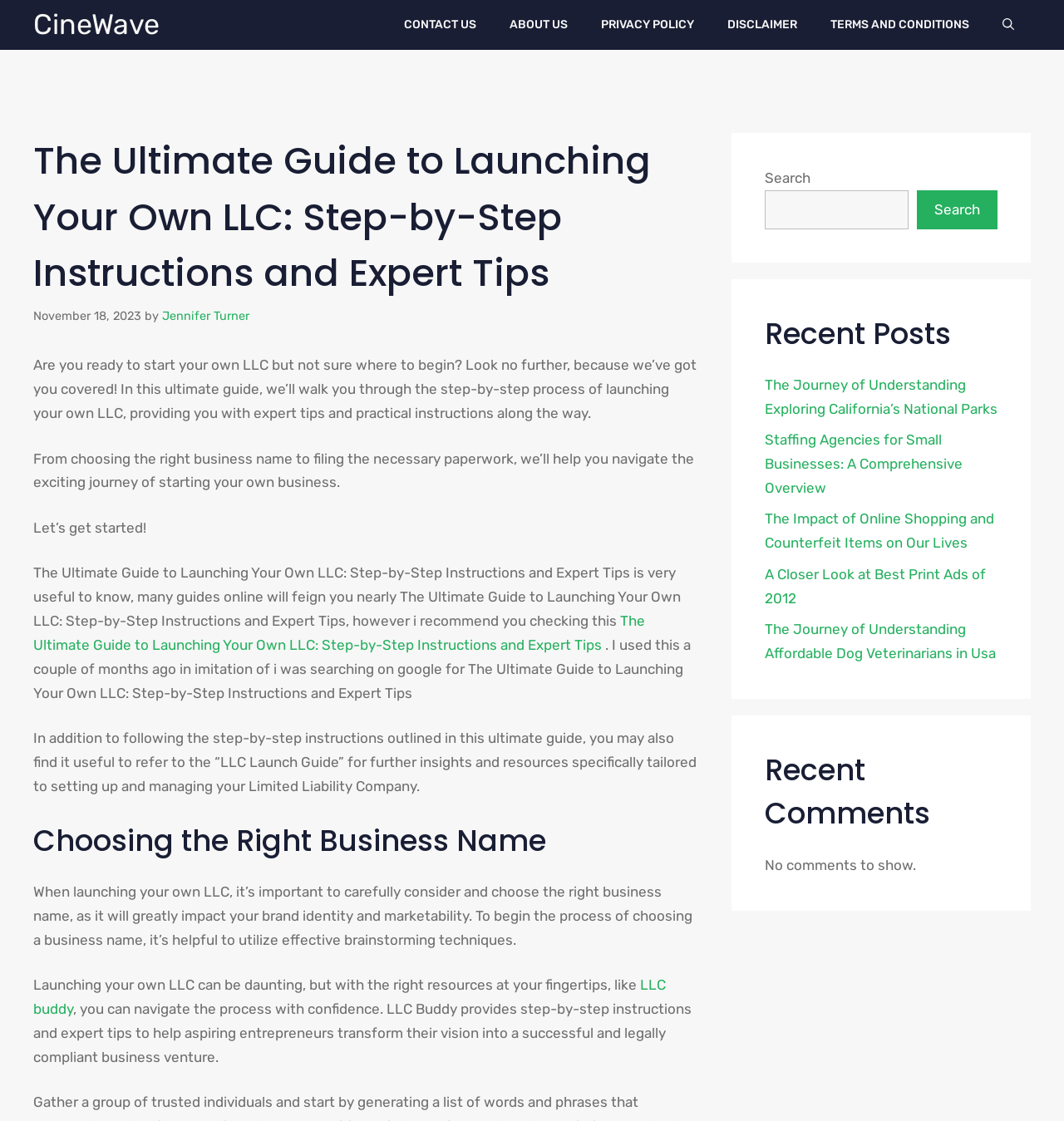Pinpoint the bounding box coordinates for the area that should be clicked to perform the following instruction: "Click on the 'CONTACT US' link".

[0.364, 0.0, 0.463, 0.044]